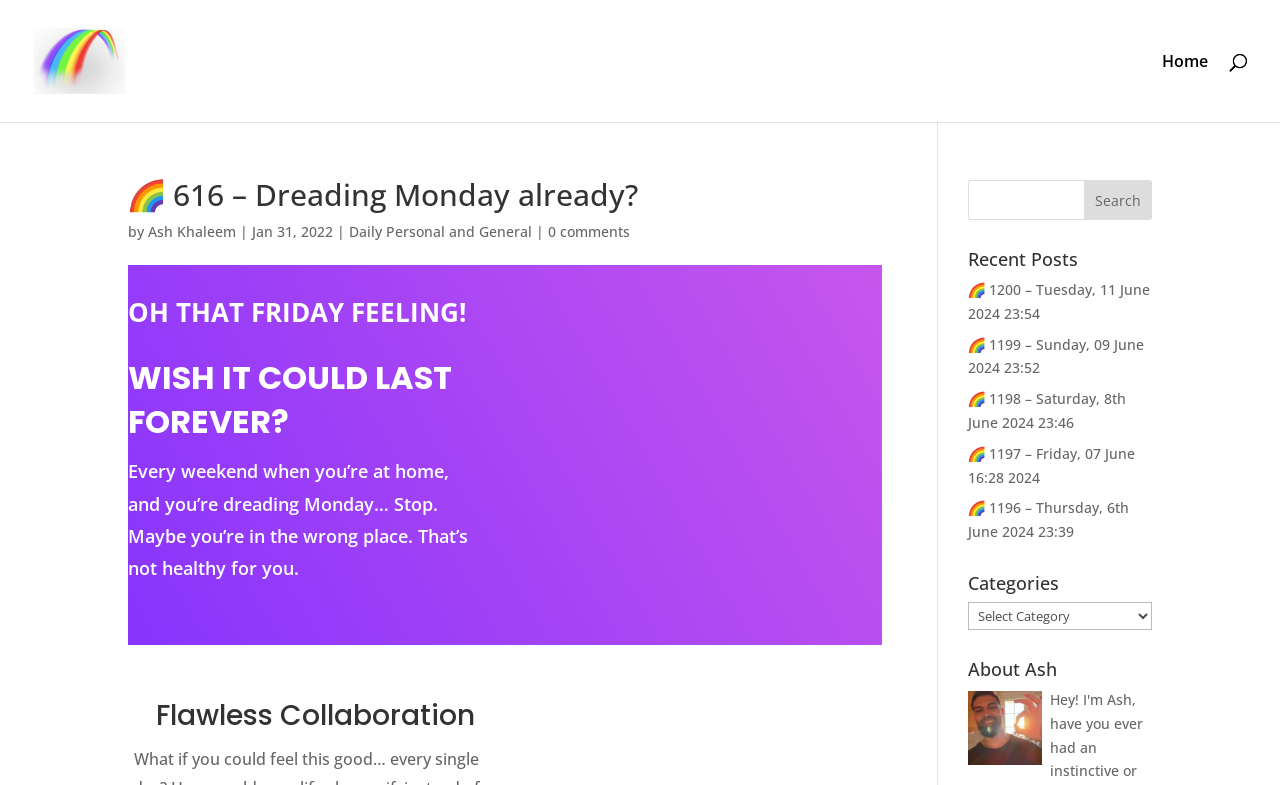What is the category of the post?
Provide a detailed and extensive answer to the question.

I found the category of the post by looking at the link next to the author's name, which is a common location for the category in blog posts.